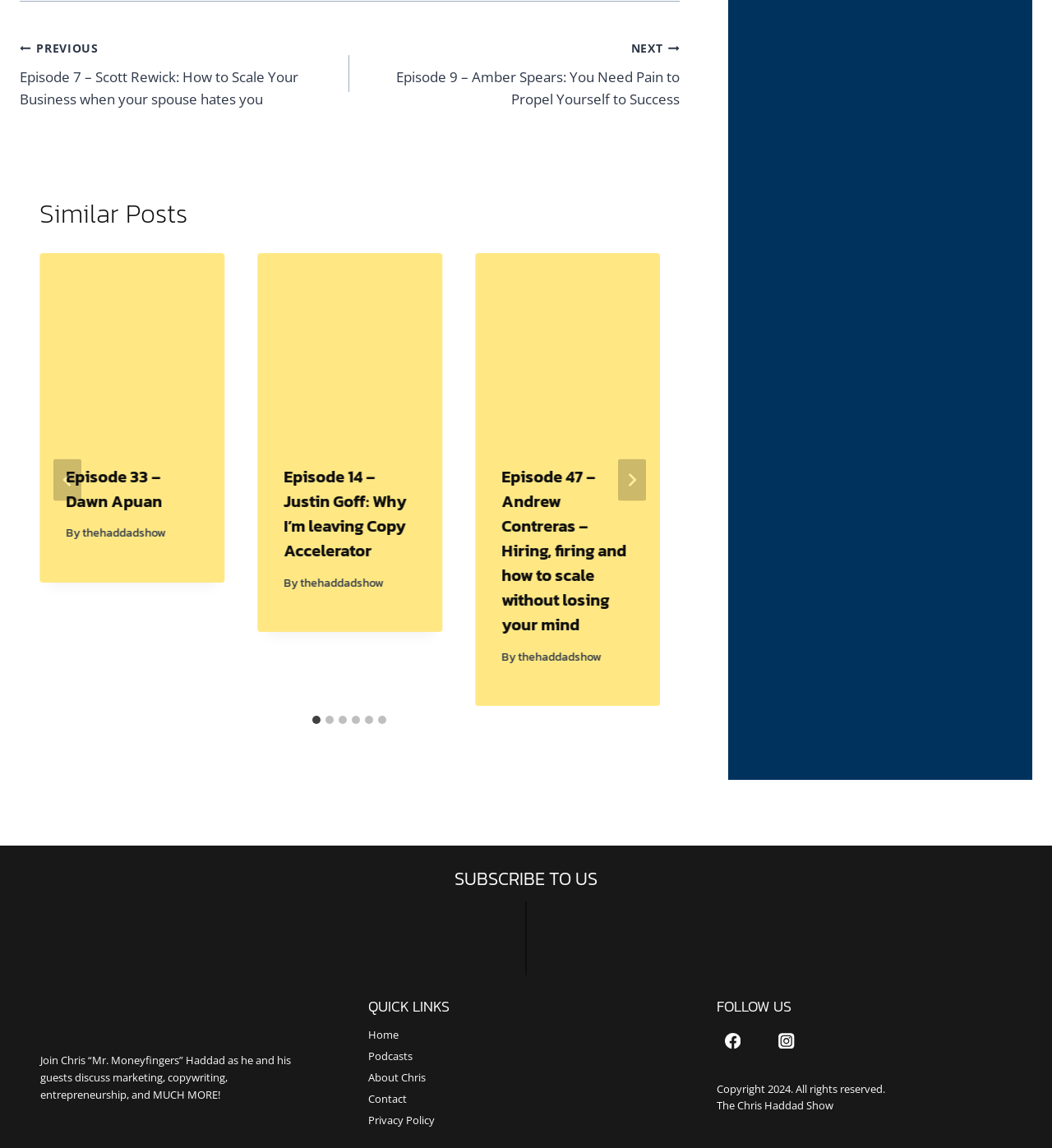What is the text of the subscribe heading?
Offer a detailed and full explanation in response to the question.

I looked at the contentinfo element and found the heading 'SUBSCRIBE TO US'.